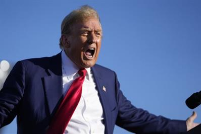Write a descriptive caption for the image, covering all notable aspects.

In this dynamic image, a passionate speaker is captured mid-sentence, animatedly gesturing while addressing a crowd. The individual, identified by his distinctive hairstyle and blue suit complemented by a bright red tie, conveys a sense of urgency and determination. The clear blue sky in the background contrasts with his expressive features, emphasizing the fervor of his remarks. This scene is reflective of a political rally atmosphere, highlighting the energy and engagement typical of such events. The image is visually compelling, encapsulating a moment of public discourse and political fervor.